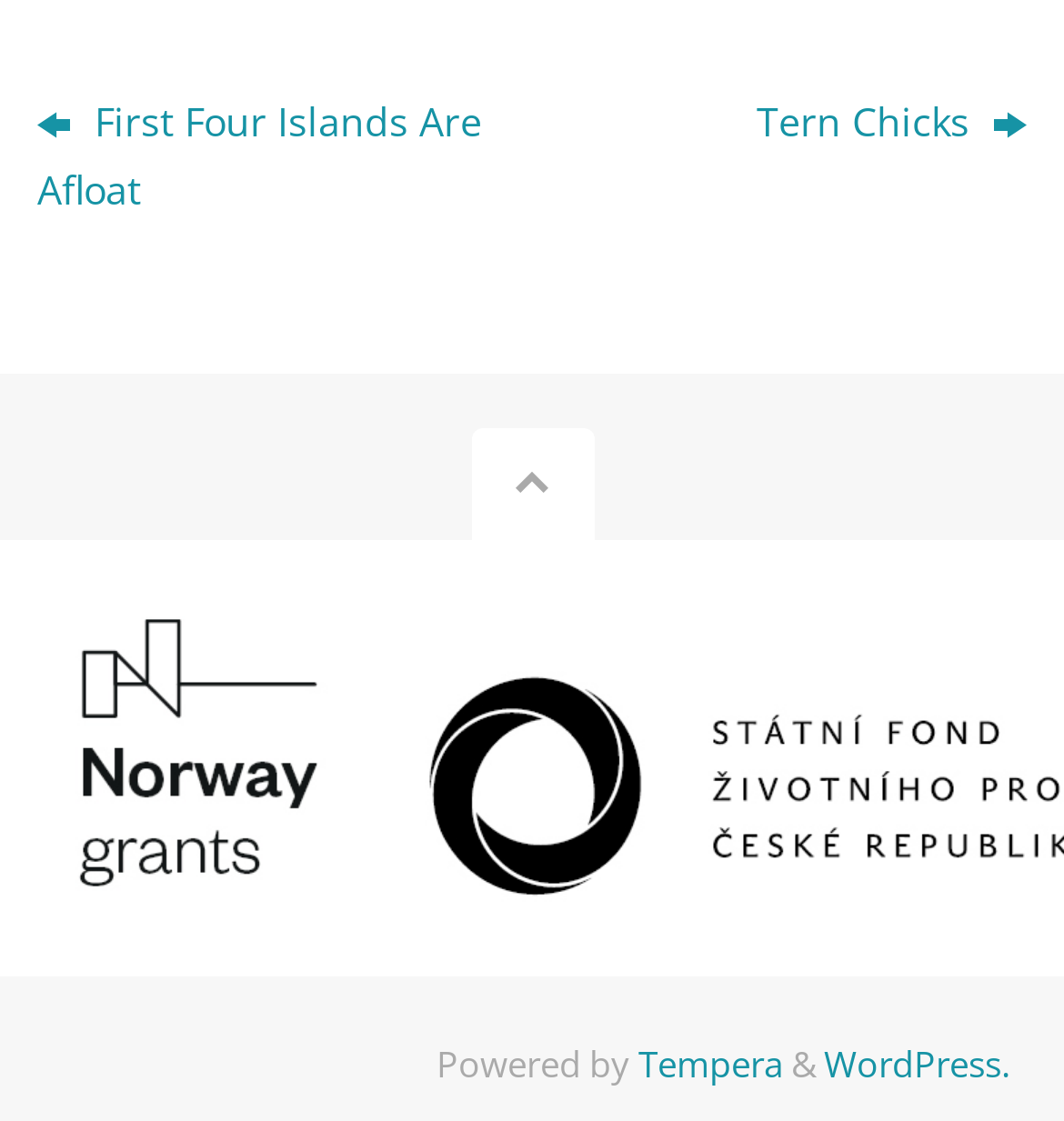What is the last word in the footer section?
By examining the image, provide a one-word or phrase answer.

WordPress